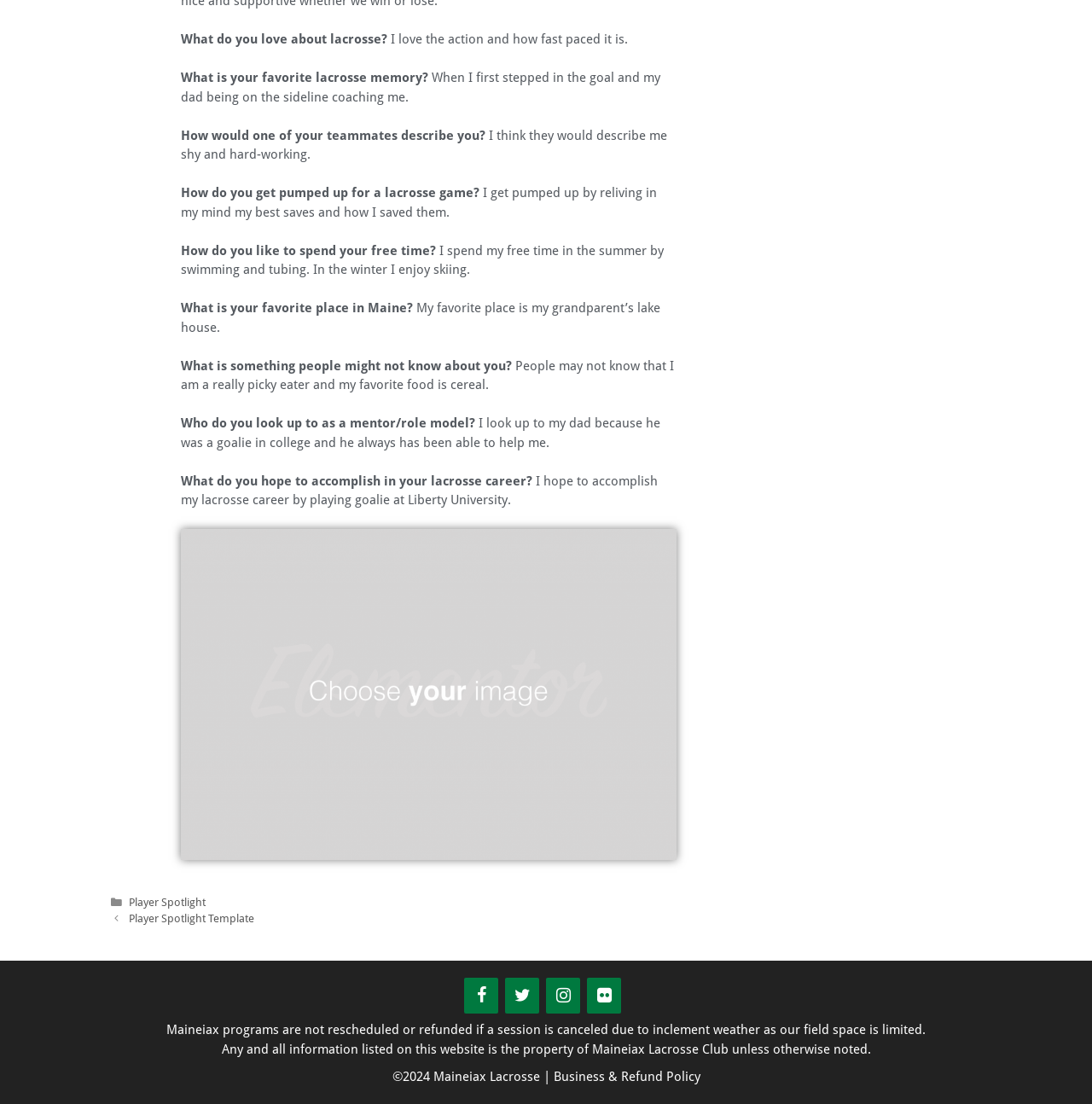Based on the element description aria-label="Twitter" title="Twitter", identify the bounding box coordinates for the UI element. The coordinates should be in the format (top-left x, top-left y, bottom-right x, bottom-right y) and within the 0 to 1 range.

[0.462, 0.886, 0.494, 0.918]